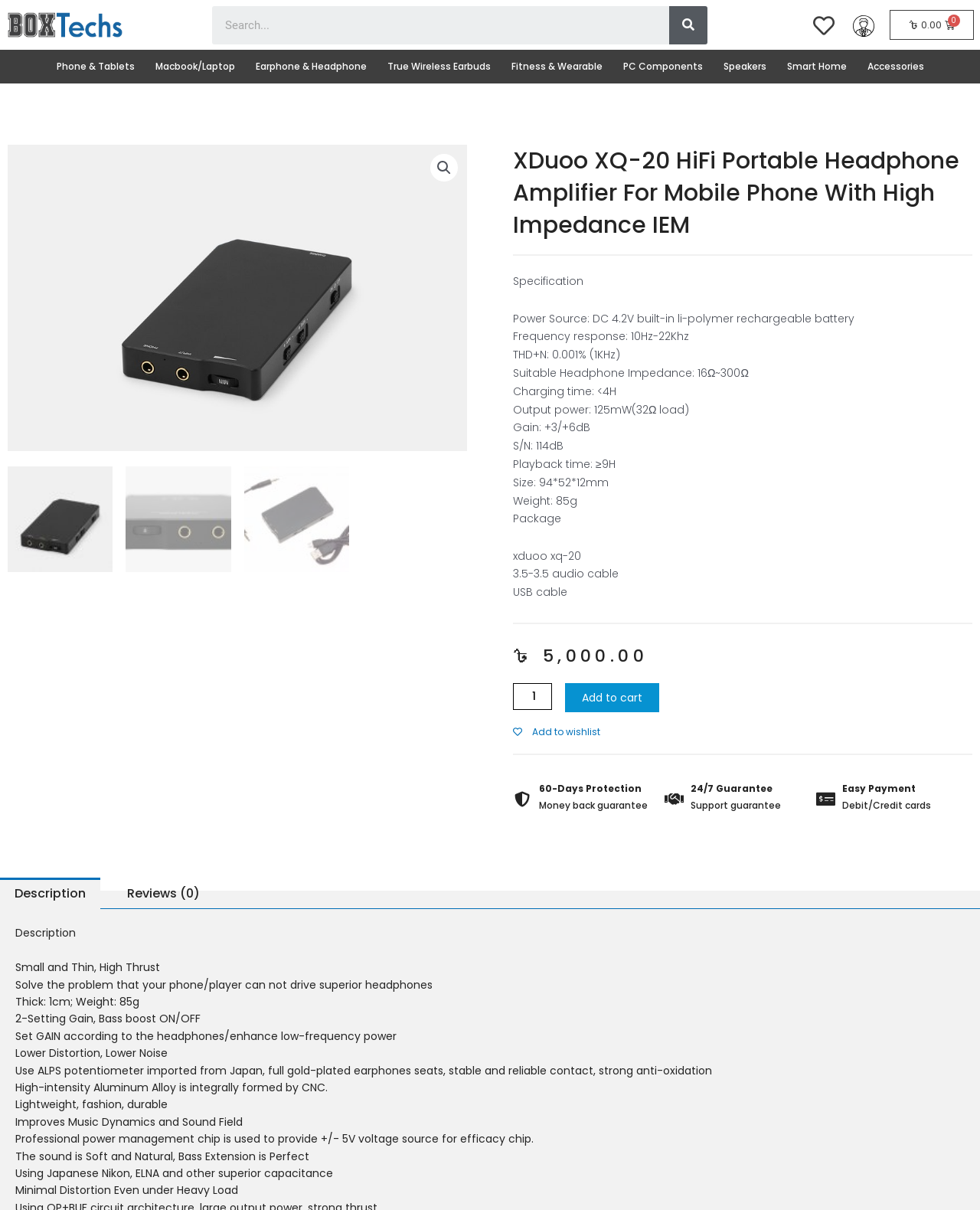Provide a one-word or short-phrase response to the question:
What is the suitable headphone impedance?

16Ω~300Ω